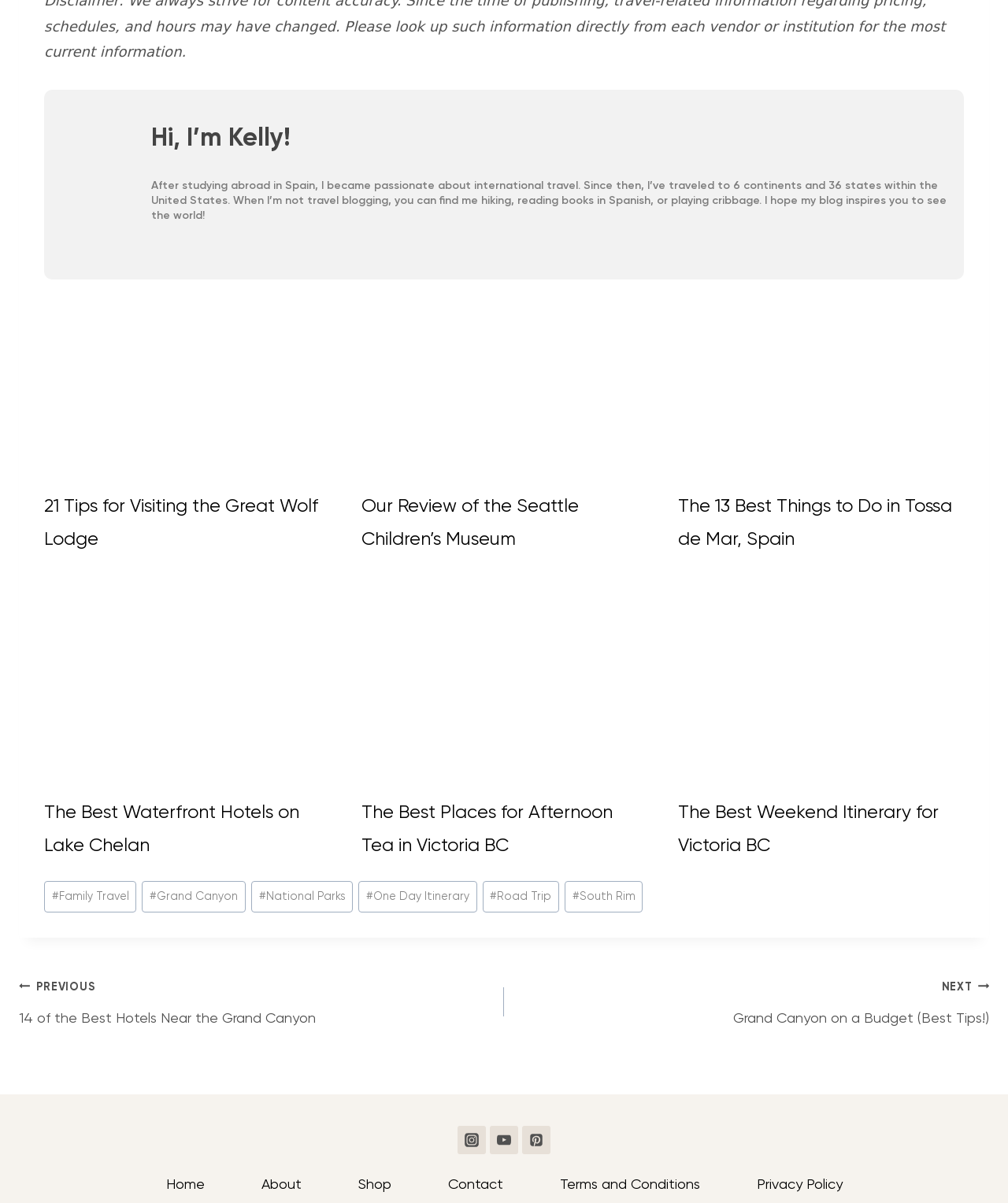Could you find the bounding box coordinates of the clickable area to complete this instruction: "Read the review of the Seattle Children’s Museum"?

[0.358, 0.406, 0.642, 0.461]